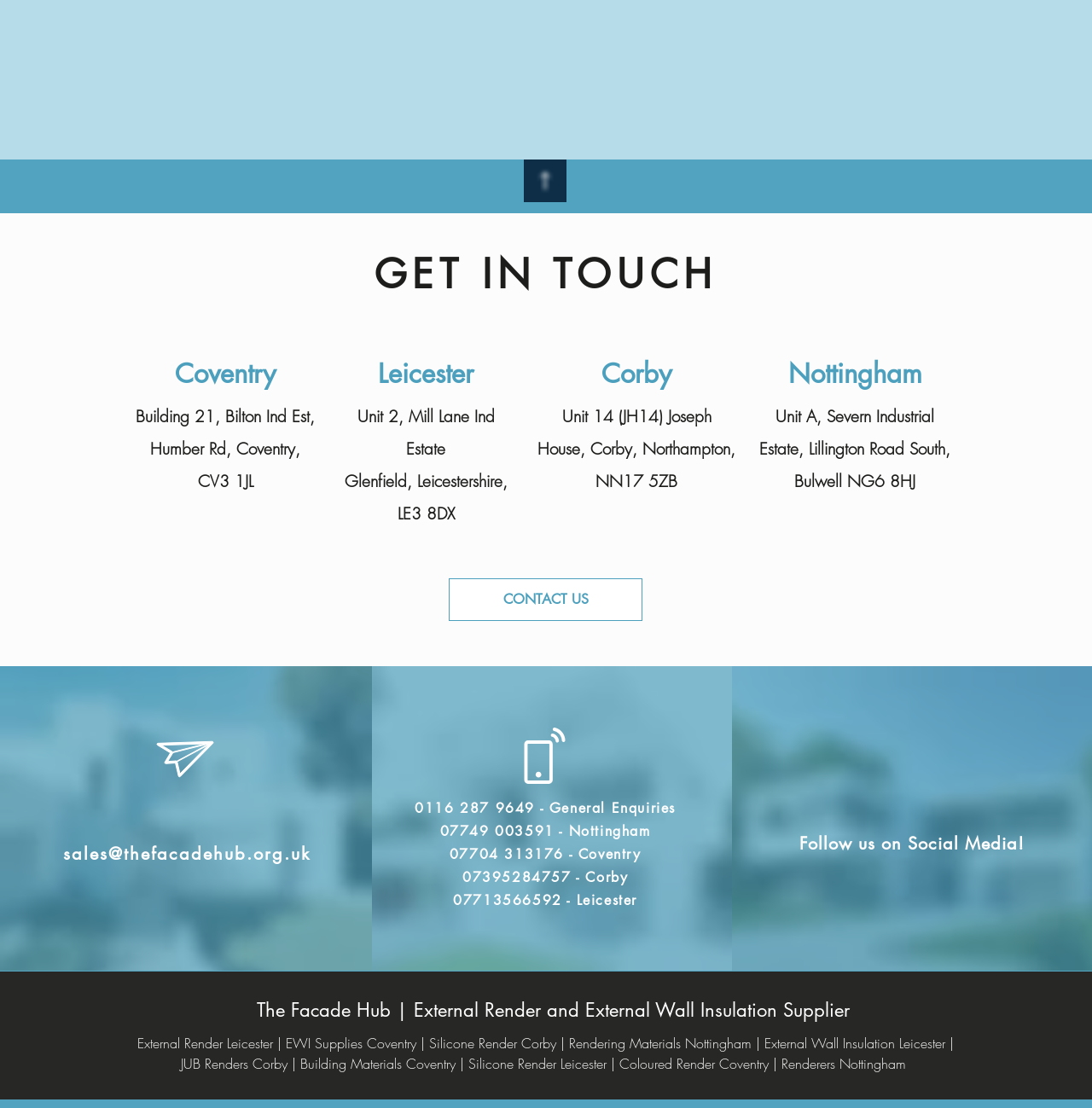Using the description "aria-label="Facebook"", locate and provide the bounding box of the UI element.

[0.799, 0.675, 0.832, 0.707]